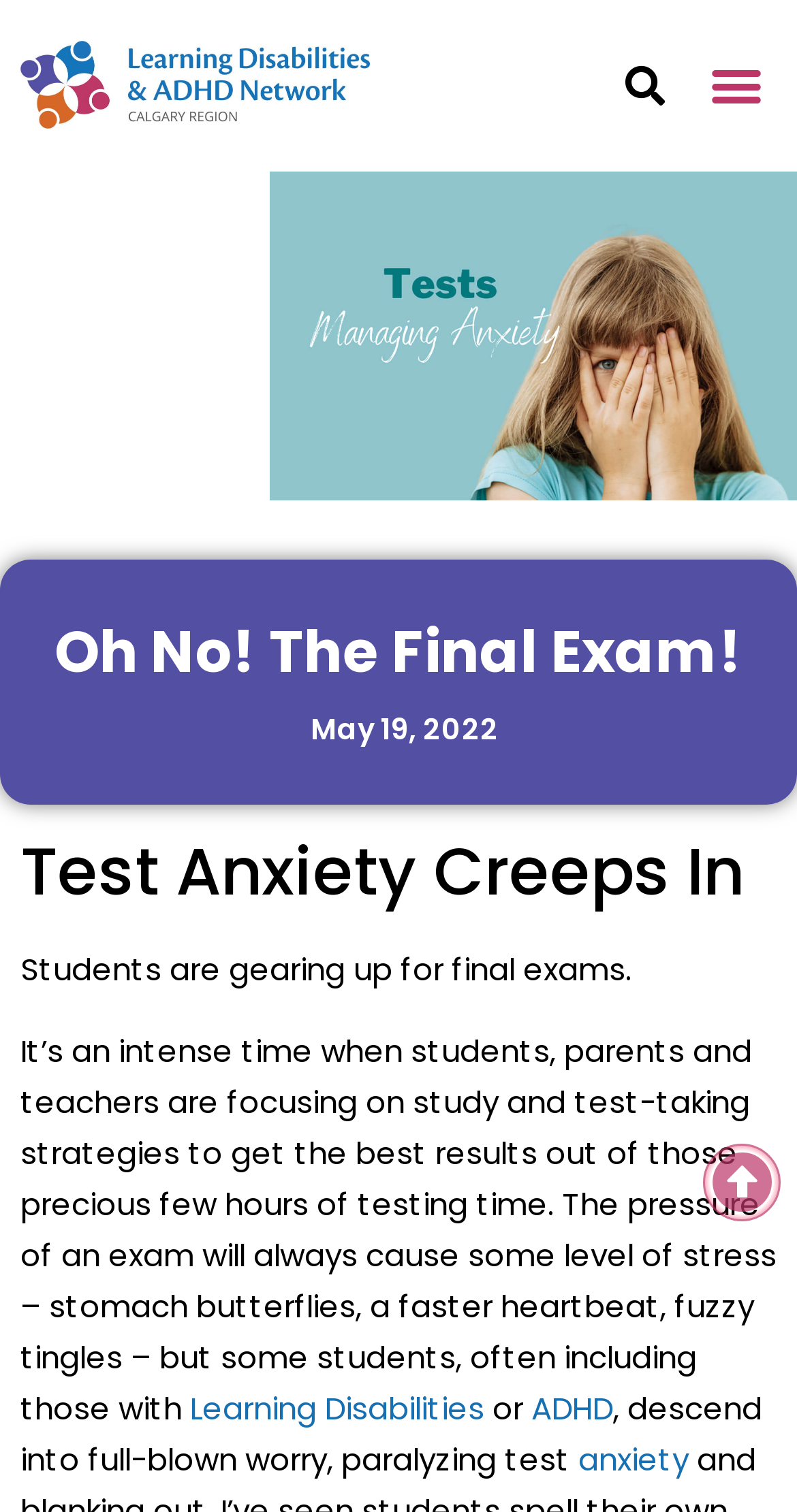Find the UI element described as: "May 19, 2022" and predict its bounding box coordinates. Ensure the coordinates are four float numbers between 0 and 1, [left, top, right, bottom].

[0.374, 0.468, 0.626, 0.495]